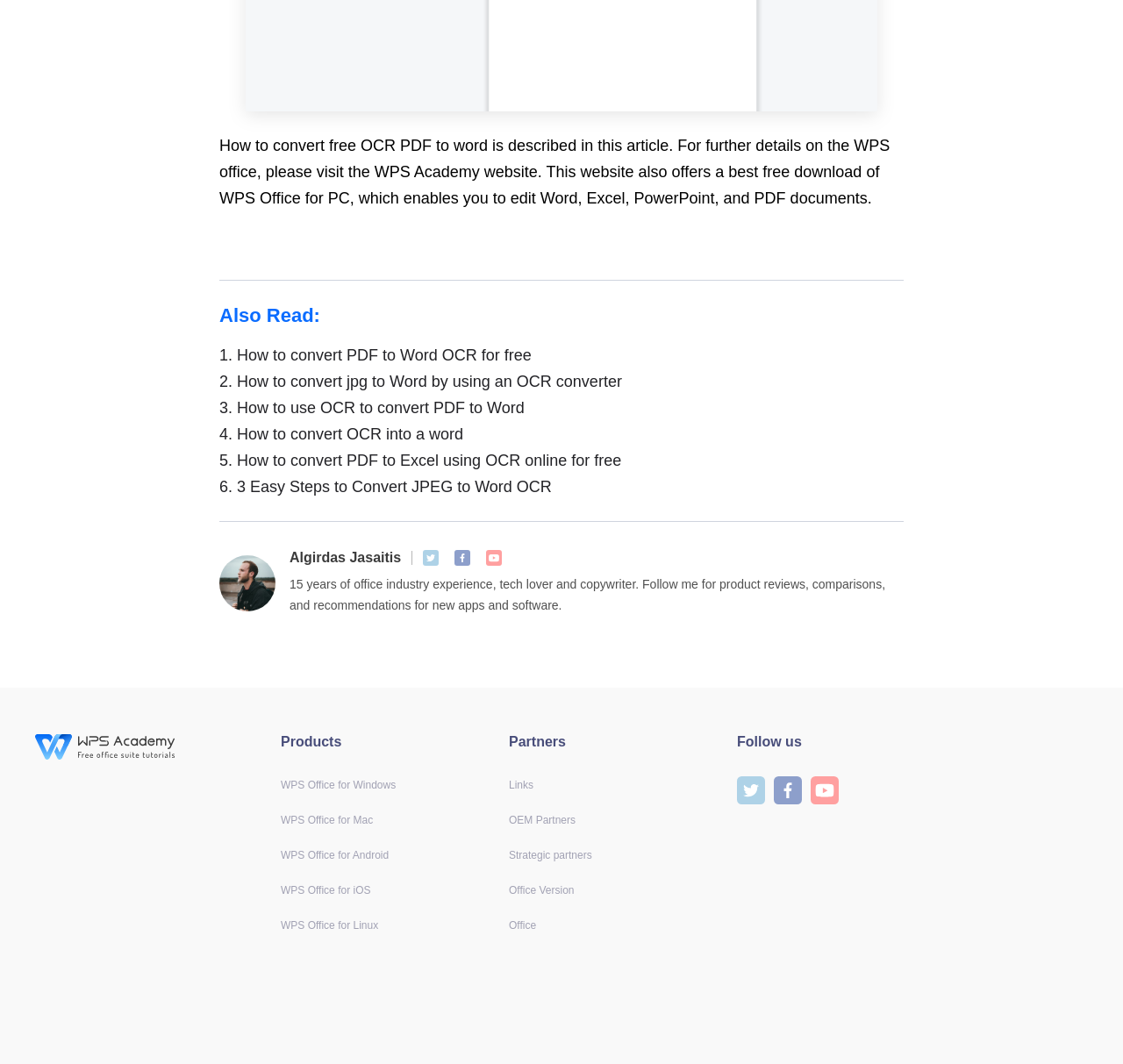Specify the bounding box coordinates for the region that must be clicked to perform the given instruction: "Read about how to convert free OCR PDF to word".

[0.195, 0.129, 0.792, 0.195]